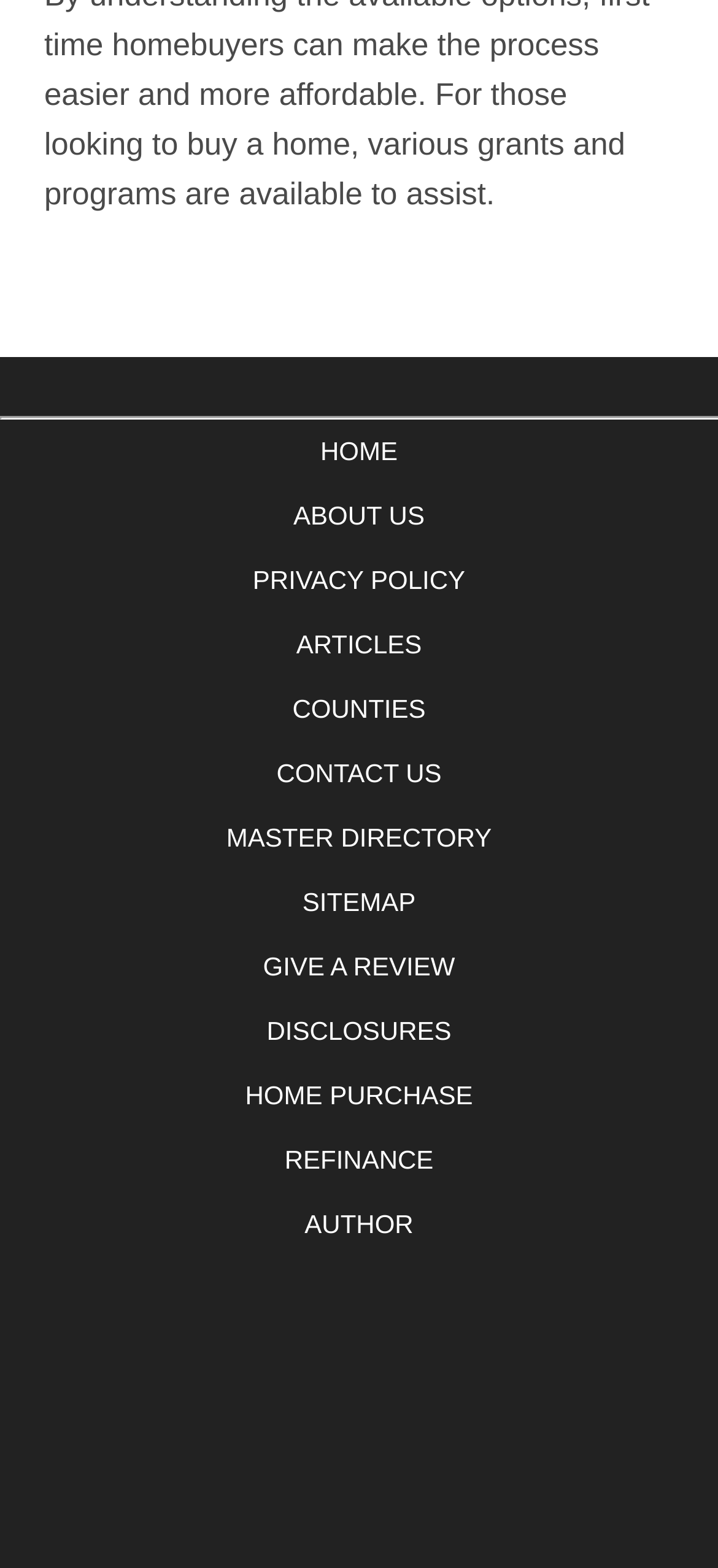Locate the bounding box coordinates of the region to be clicked to comply with the following instruction: "go to home page". The coordinates must be four float numbers between 0 and 1, in the form [left, top, right, bottom].

[0.446, 0.278, 0.554, 0.297]